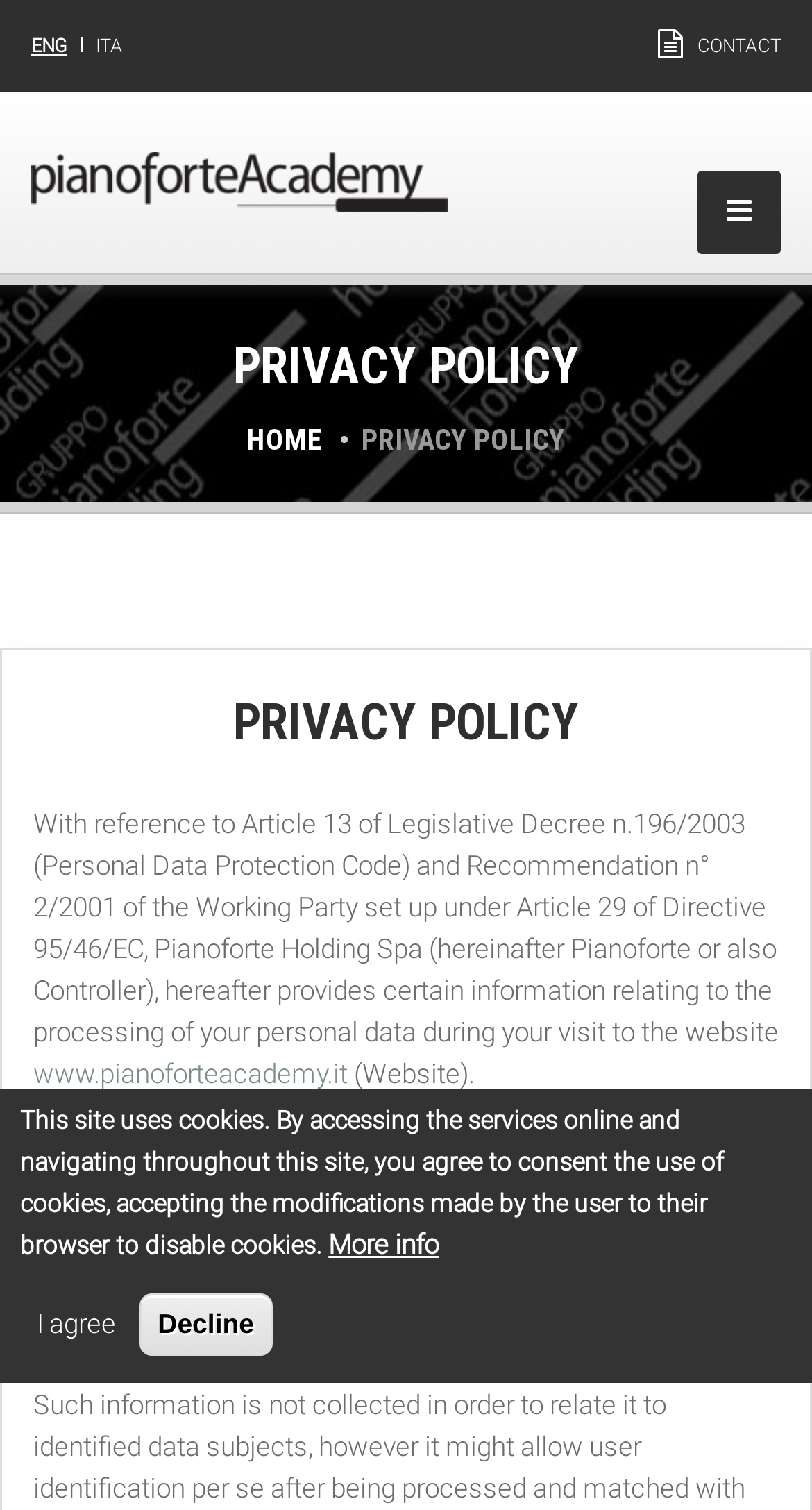Using the details from the image, please elaborate on the following question: What is the controller of personal data processing mentioned on this website?

I found a static text element that mentions 'Pianoforte Holding Spa (hereinafter Pianoforte or also Controller)' which indicates that Pianoforte Holding Spa is the controller of personal data processing.